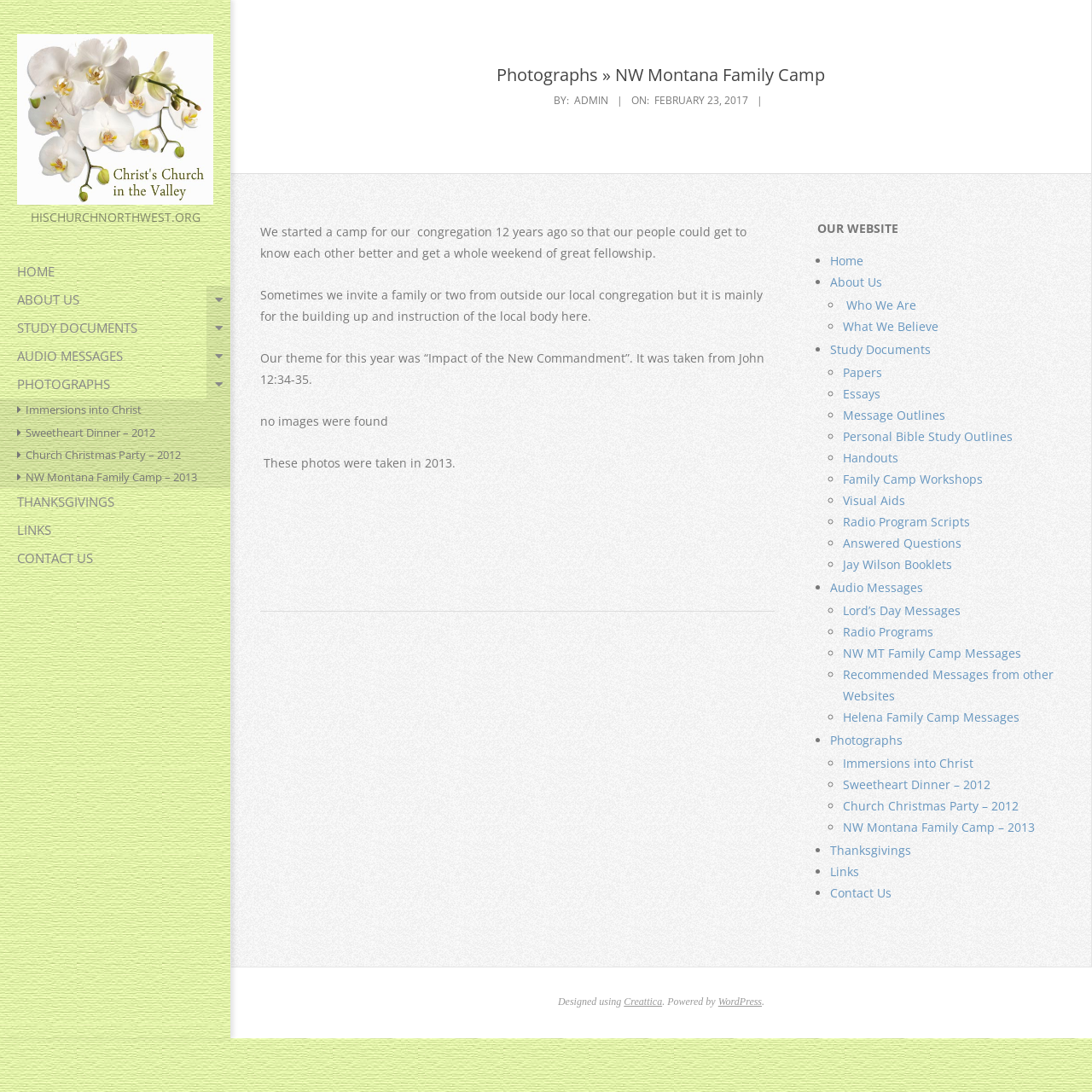Find the bounding box coordinates corresponding to the UI element with the description: "Home". The coordinates should be formatted as [left, top, right, bottom], with values as floats between 0 and 1.

None